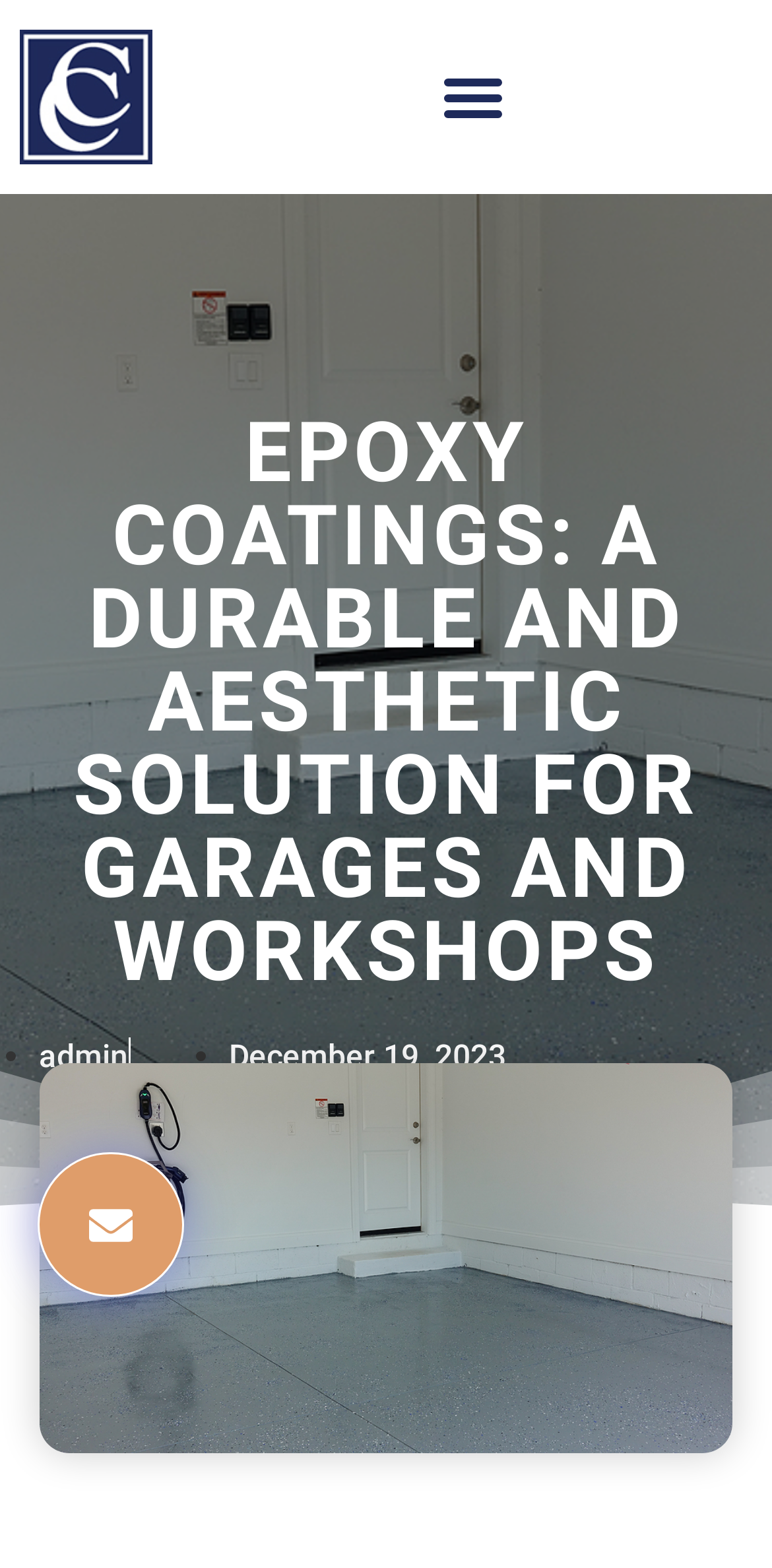What is the logo of the company?
Examine the webpage screenshot and provide an in-depth answer to the question.

The logo of the company is CCP&P Logo, which is an image located at the top left corner of the webpage, with a bounding box of [0.026, 0.019, 0.198, 0.105].